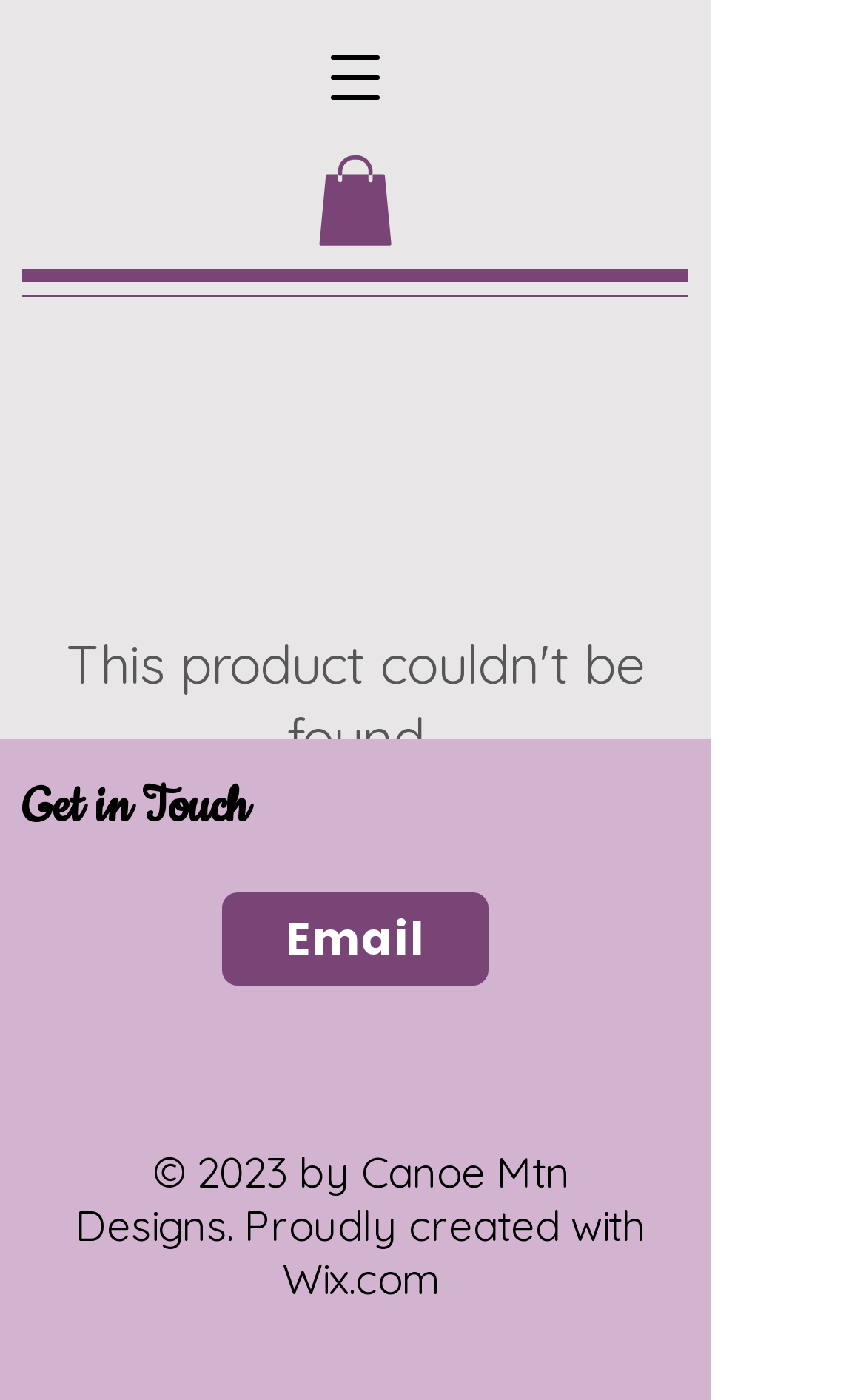Use a single word or phrase to answer the question: What is the platform used to create the website?

Wix.com